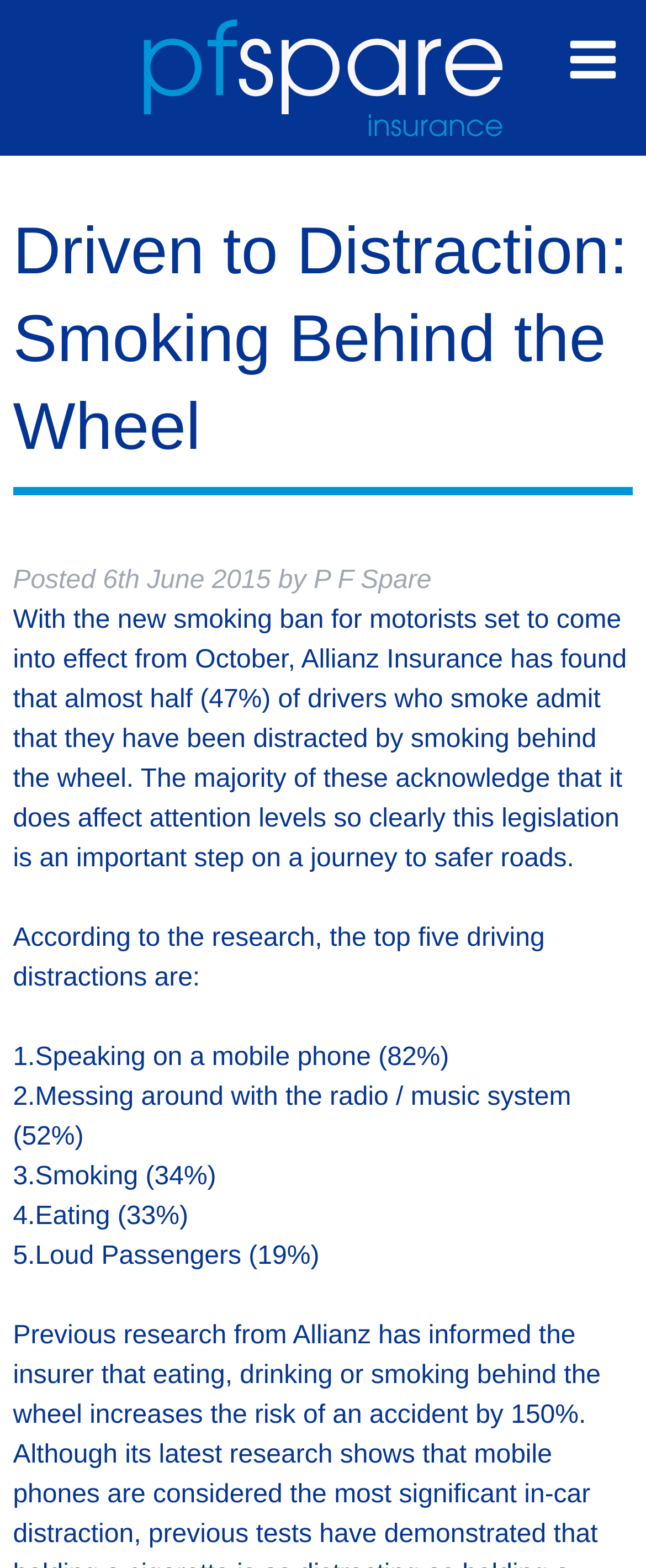Answer the question below in one word or phrase:
Who is the author of the post?

P F Spare